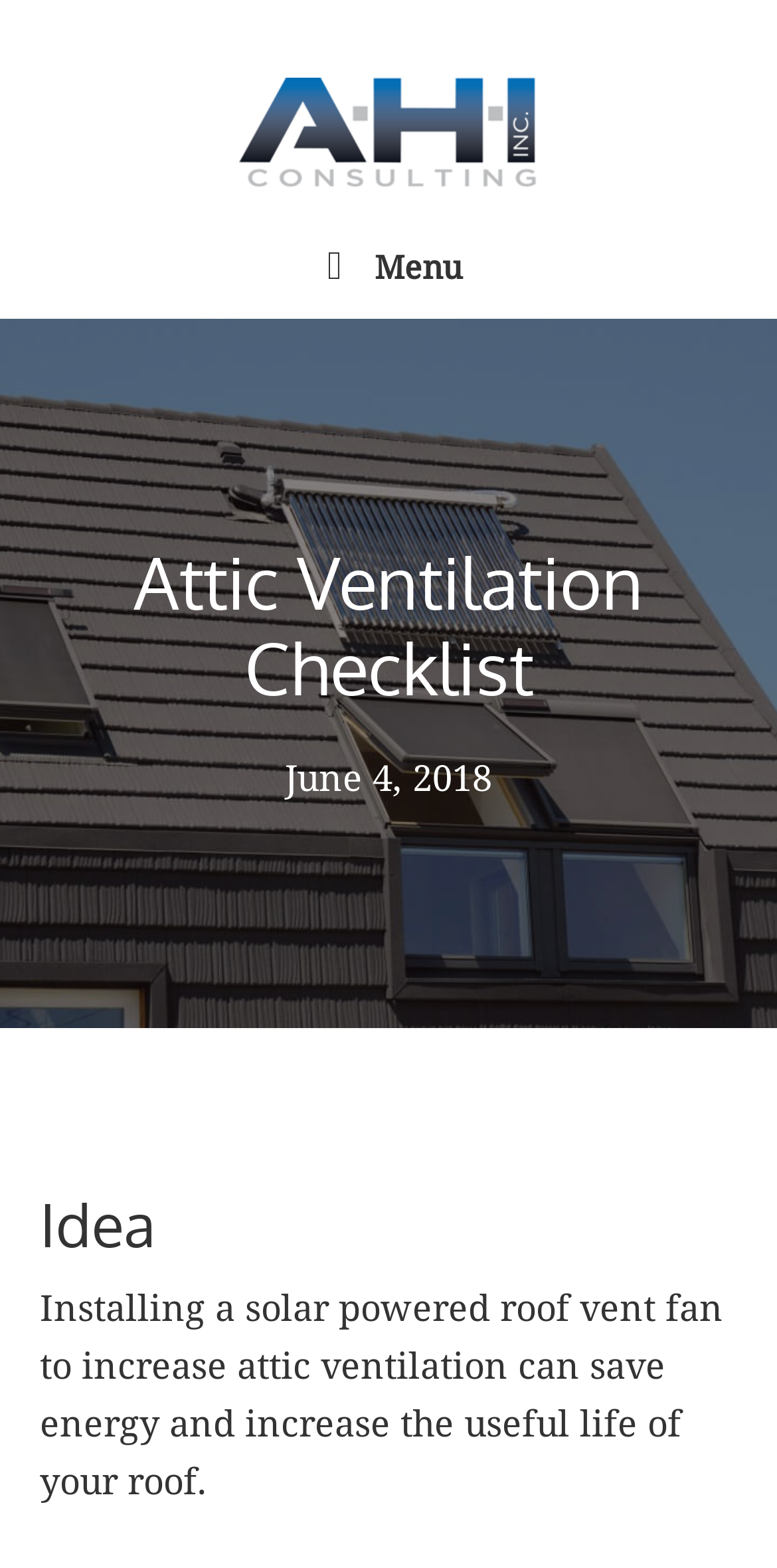Predict the bounding box coordinates for the UI element described as: "AHI, Inc. Consulting". The coordinates should be four float numbers between 0 and 1, presented as [left, top, right, bottom].

[0.308, 0.036, 0.692, 0.137]